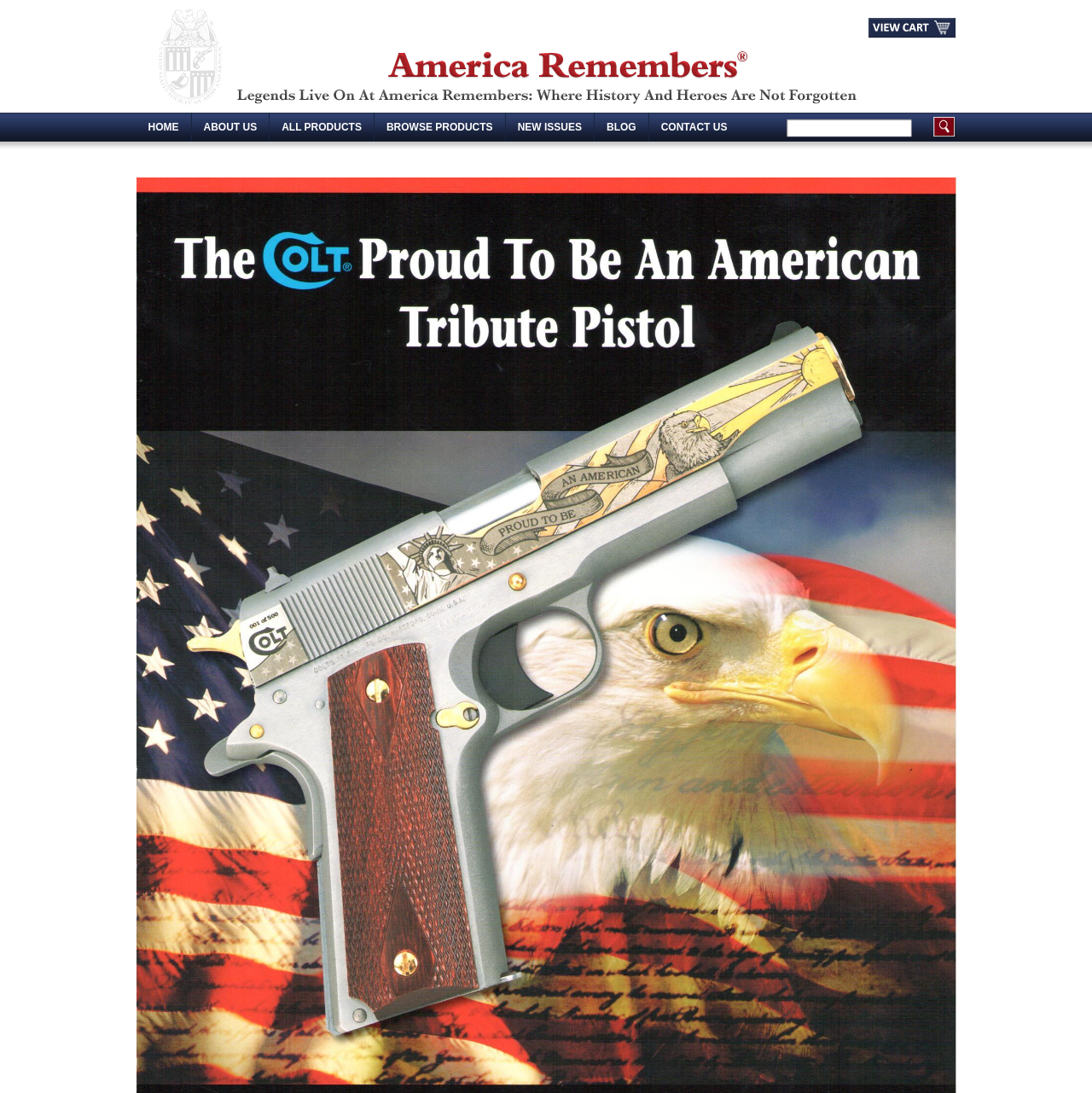Explain the webpage in detail, including its primary components.

The webpage is dedicated to showcasing limited edition Colt pistols, commemorative pistols, and rifles from America Remembers, honoring legendary American heroes and historic events. 

At the top of the page, there are two links, one on the left and one on the right, accompanied by images. Below these links, there is a navigation menu consisting of seven links: 'HOME', 'ABOUT US', 'ALL PRODUCTS', 'BROWSE PRODUCTS', 'NEW ISSUES', 'BLOG', and 'CONTACT US', arranged horizontally from left to right. 

On the right side of the navigation menu, there is a search bar with a textbox and a 'Go' button. The search bar is positioned slightly below the navigation menu.